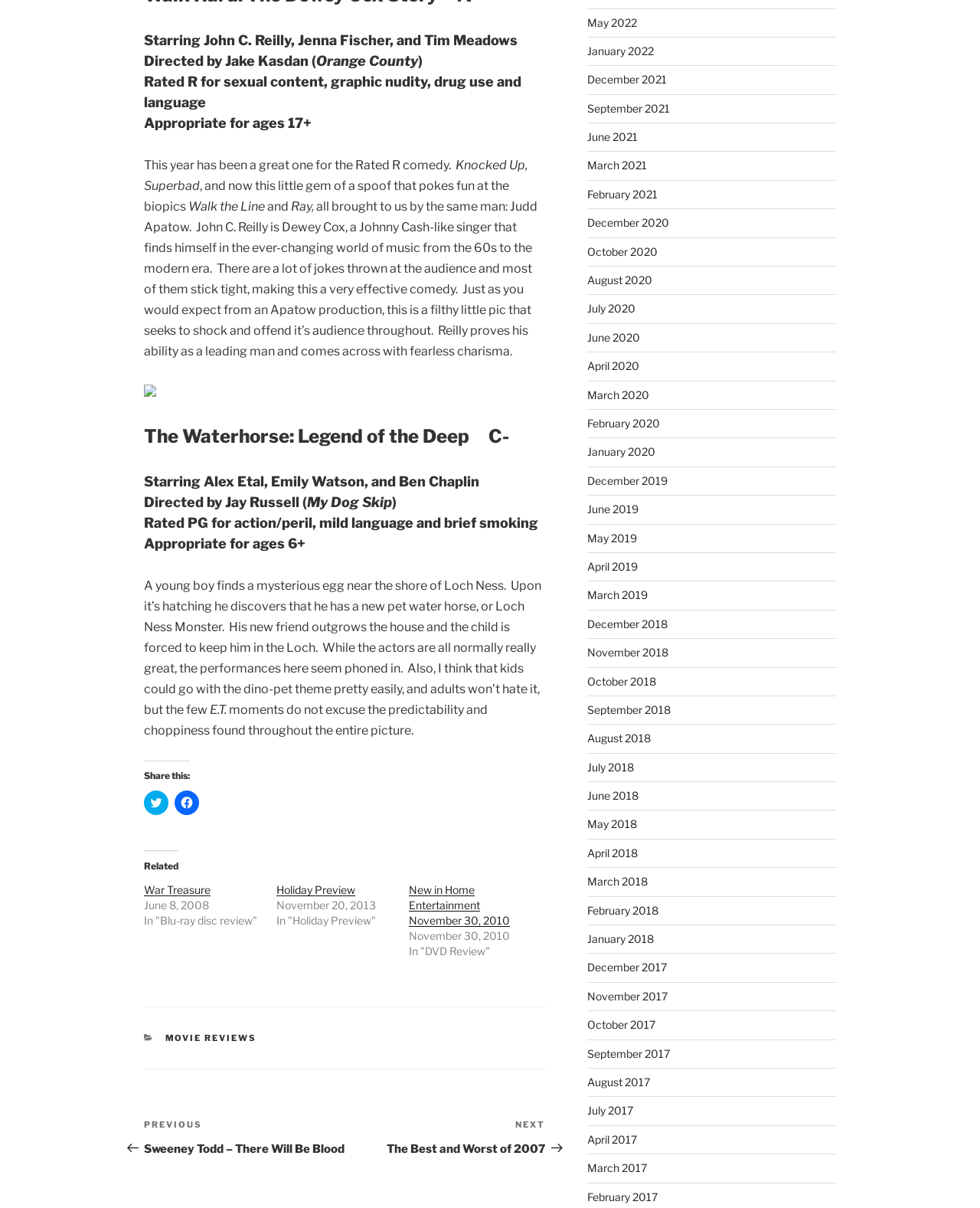Pinpoint the bounding box coordinates of the clickable element needed to complete the instruction: "Go to previous post 'Sweeney Todd – There Will Be Blood'". The coordinates should be provided as four float numbers between 0 and 1: [left, top, right, bottom].

[0.147, 0.926, 0.352, 0.957]